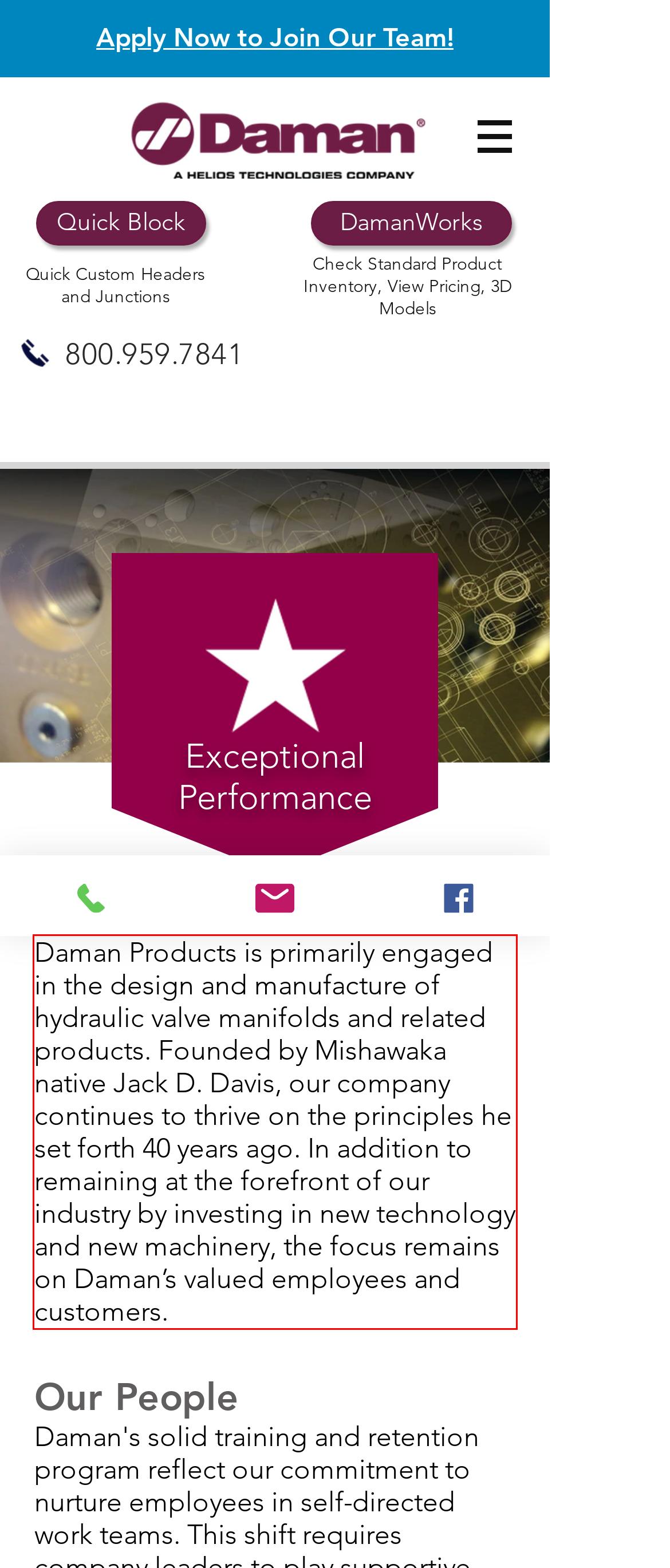Please identify and extract the text from the UI element that is surrounded by a red bounding box in the provided webpage screenshot.

Daman Products is primarily engaged in the design and manufacture of hydraulic valve manifolds and related products. Founded by Mishawaka native Jack D. Davis, our company continues to thrive on the principles he set forth 40 years ago. In addition to remaining at the forefront of our industry by investing in new technology and new machinery, the focus remains on Daman’s valued employees and customers.